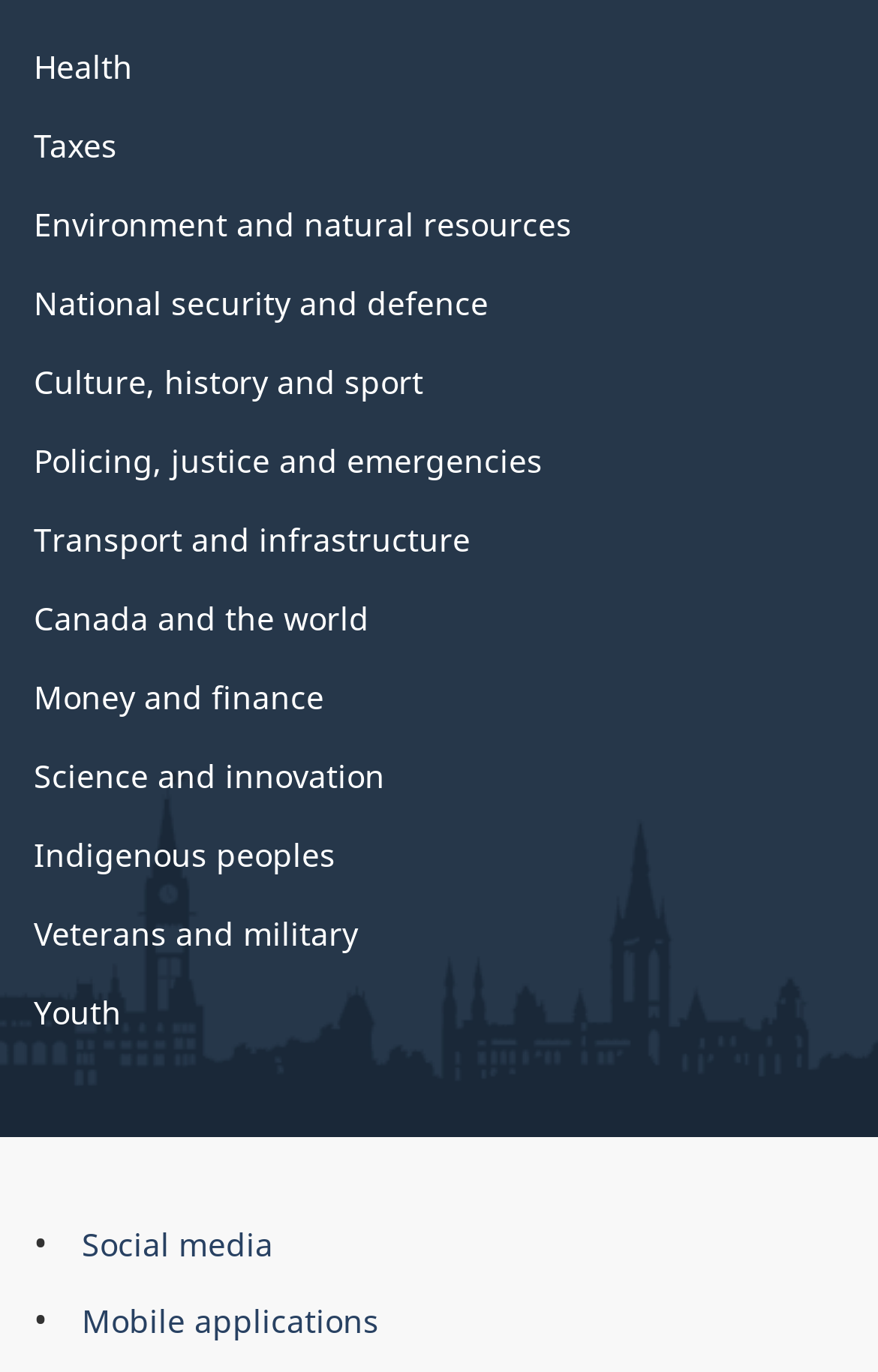Please provide the bounding box coordinates for the element that needs to be clicked to perform the following instruction: "View Environment and natural resources". The coordinates should be given as four float numbers between 0 and 1, i.e., [left, top, right, bottom].

[0.038, 0.147, 0.651, 0.179]